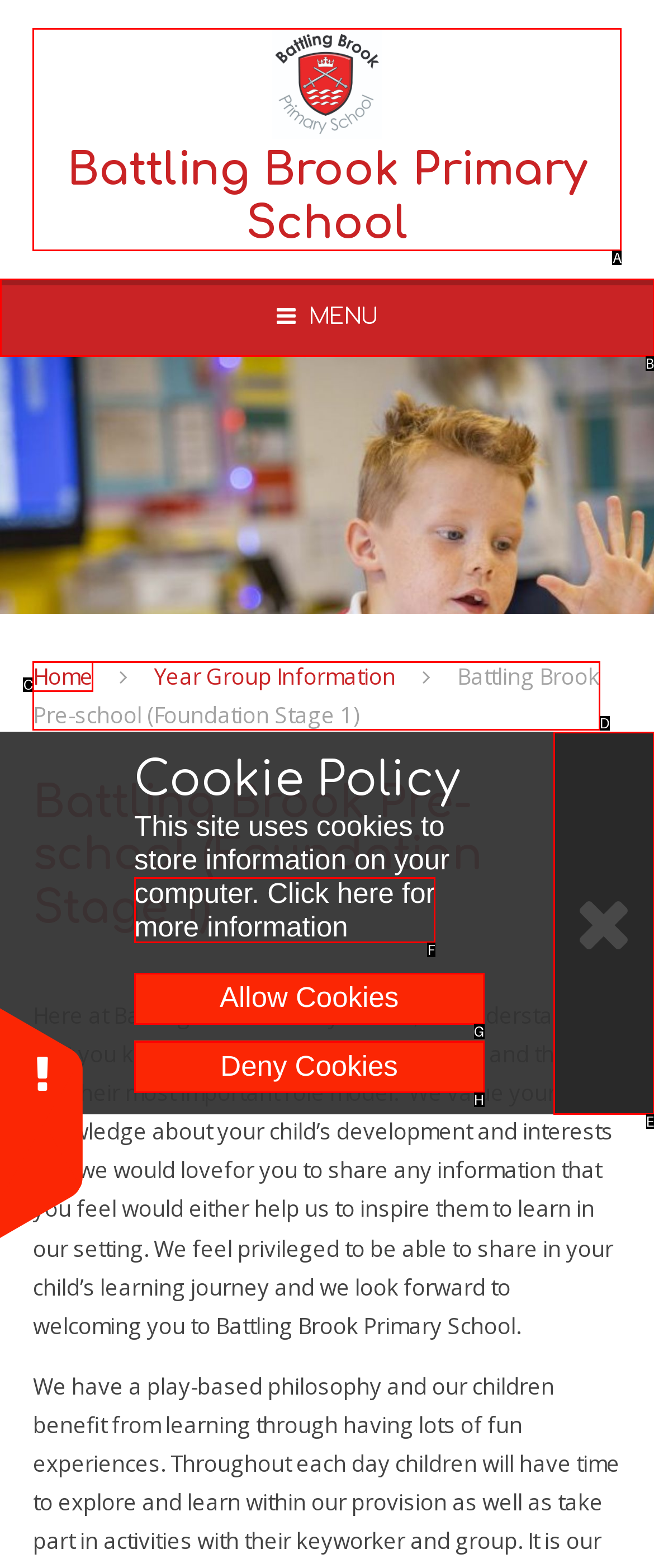Select the correct UI element to complete the task: Click the Logo link
Please provide the letter of the chosen option.

A